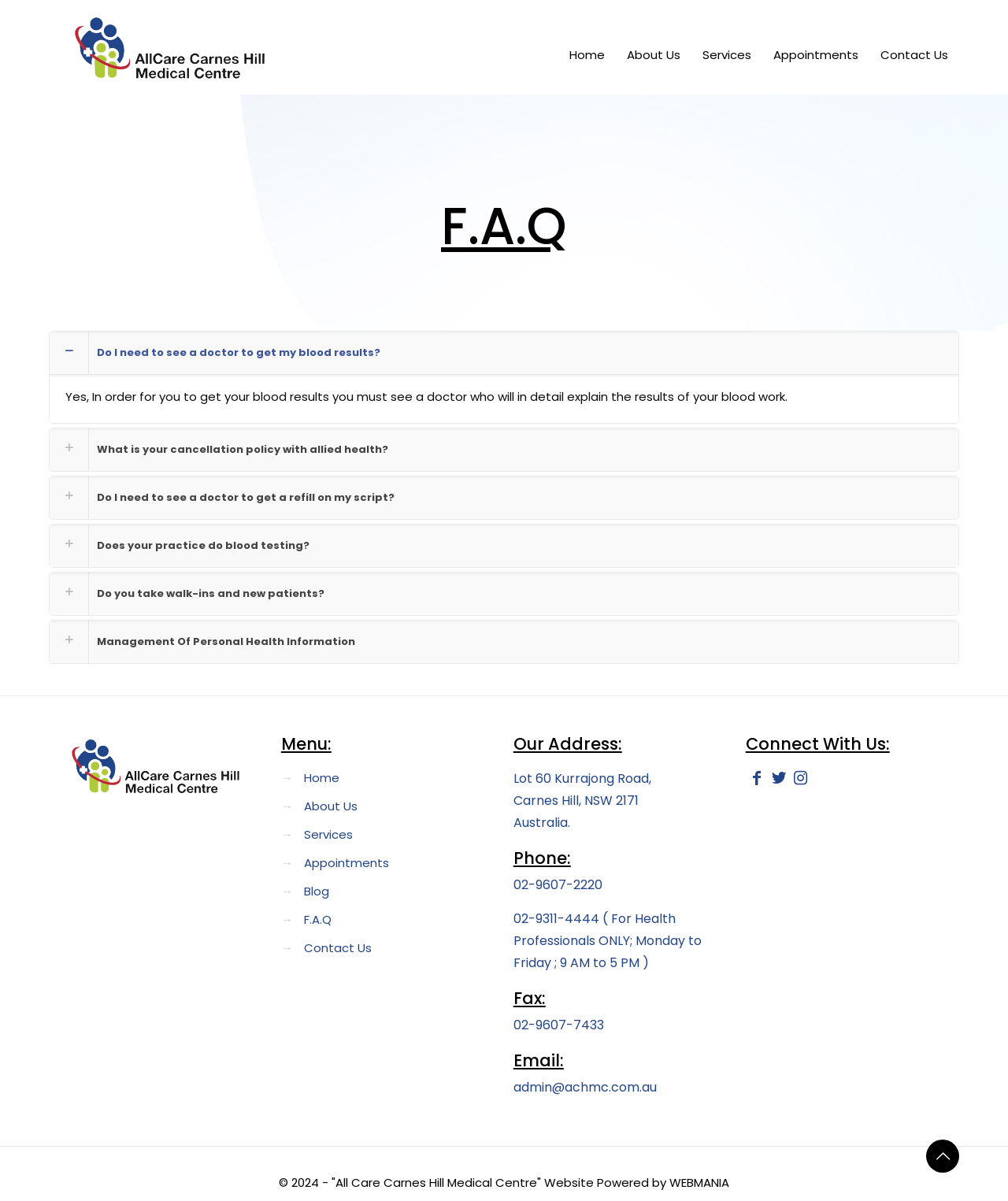Provide the bounding box coordinates for the specified HTML element described in this description: "About Us". The coordinates should be four float numbers ranging from 0 to 1, in the format [left, top, right, bottom].

[0.301, 0.664, 0.355, 0.678]